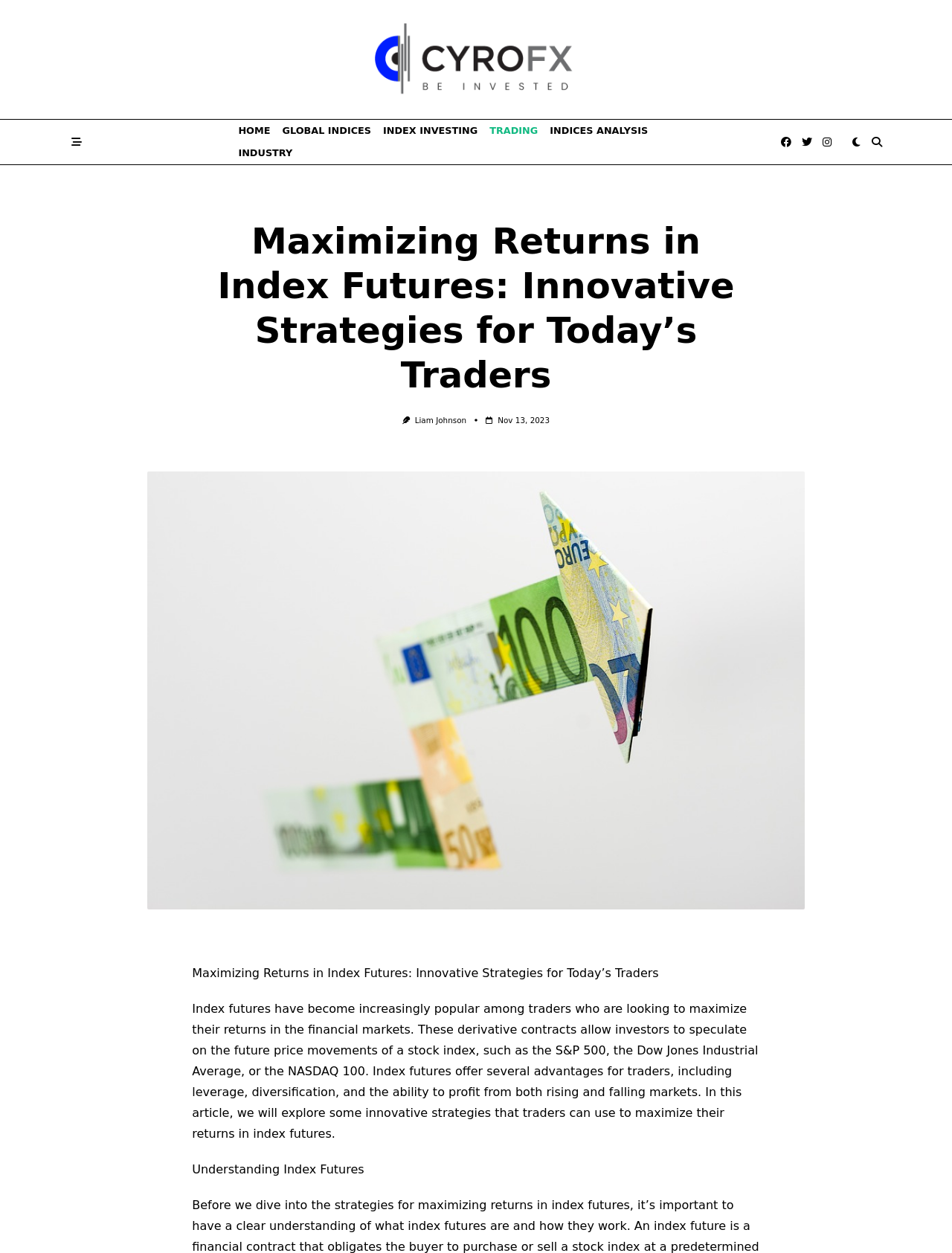Please extract the primary headline from the webpage.

Maximizing Returns in Index Futures: Innovative Strategies for Today’s Traders